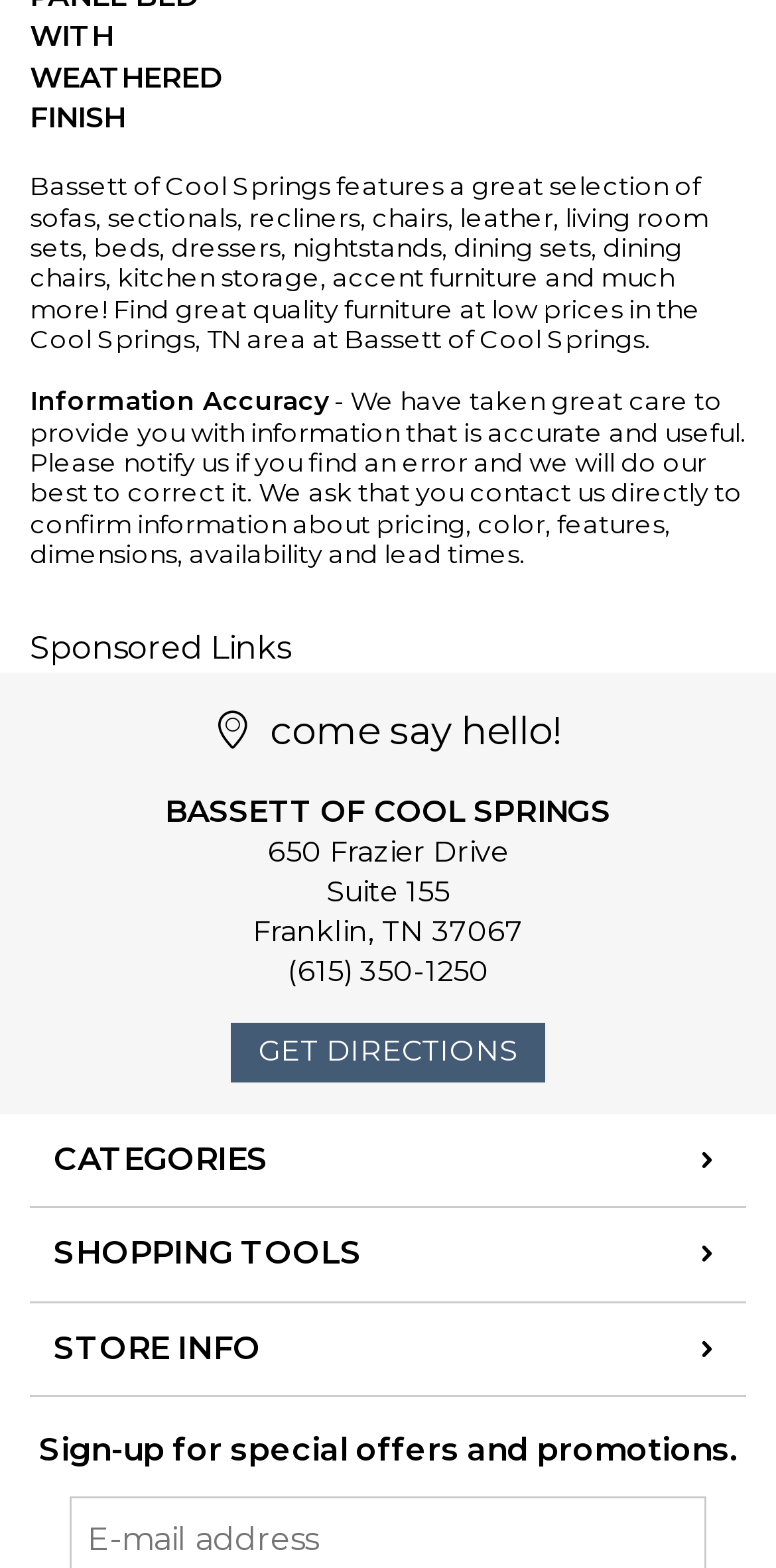Specify the bounding box coordinates (top-left x, top-left y, bottom-right x, bottom-right y) of the UI element in the screenshot that matches this description: Categories

[0.038, 0.71, 0.962, 0.769]